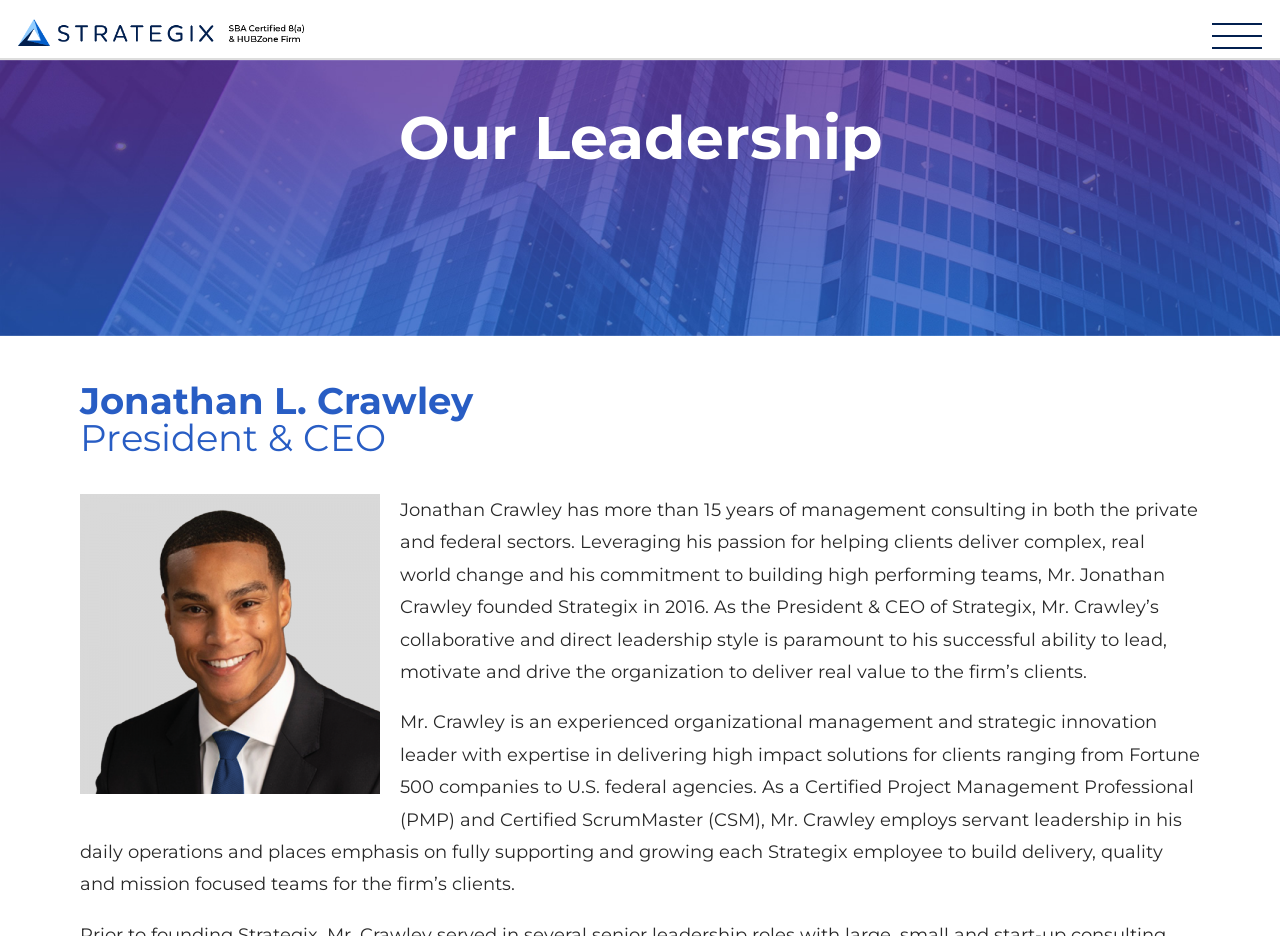Locate the bounding box coordinates of the clickable region necessary to complete the following instruction: "Click on CAPABILITIES". Provide the coordinates in the format of four float numbers between 0 and 1, i.e., [left, top, right, bottom].

[0.008, 0.129, 0.134, 0.176]